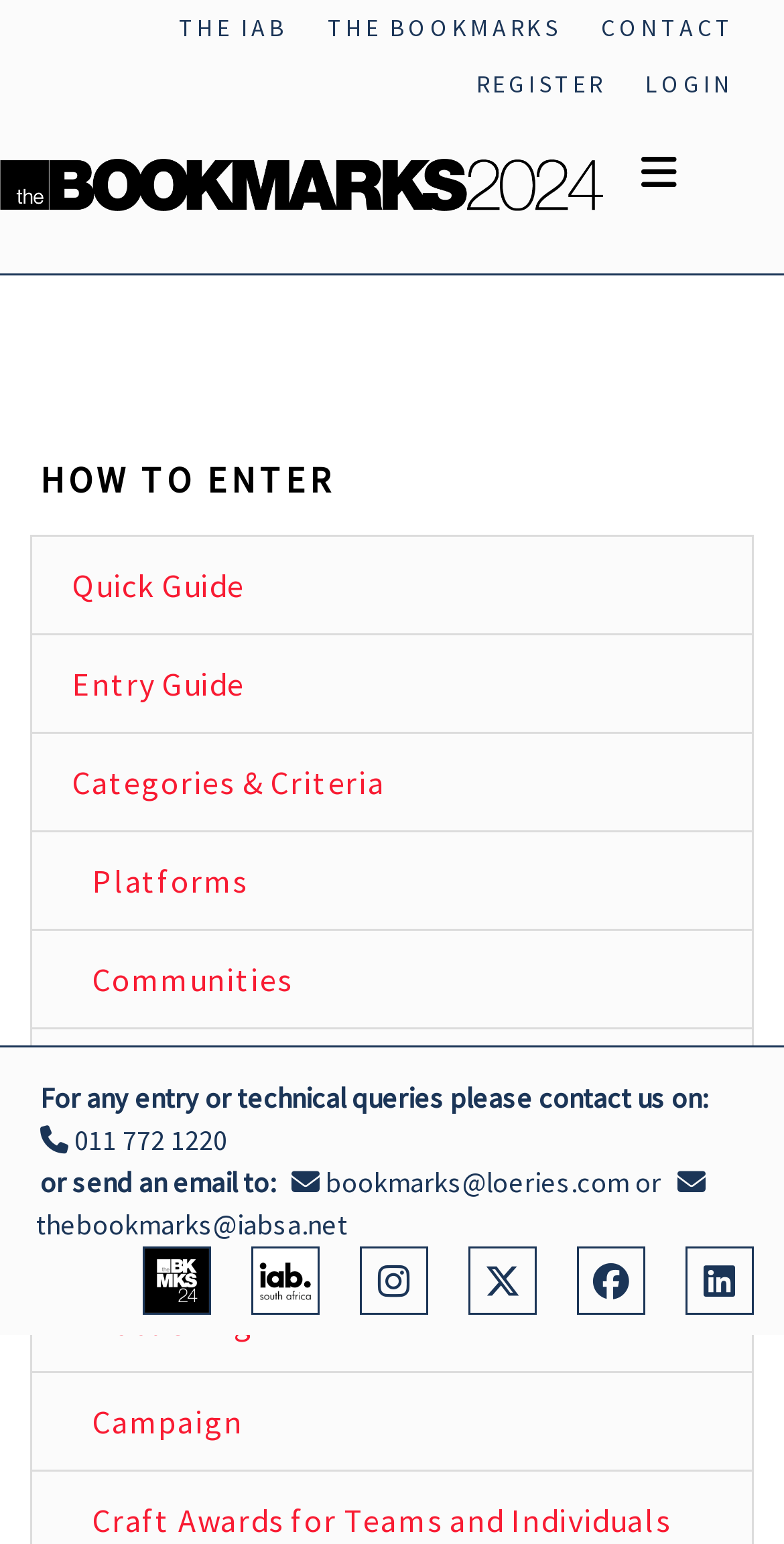Using the webpage screenshot and the element description alt="Quality Spores Logo", determine the bounding box coordinates. Specify the coordinates in the format (top-left x, top-left y, bottom-right x, bottom-right y) with values ranging from 0 to 1.

None